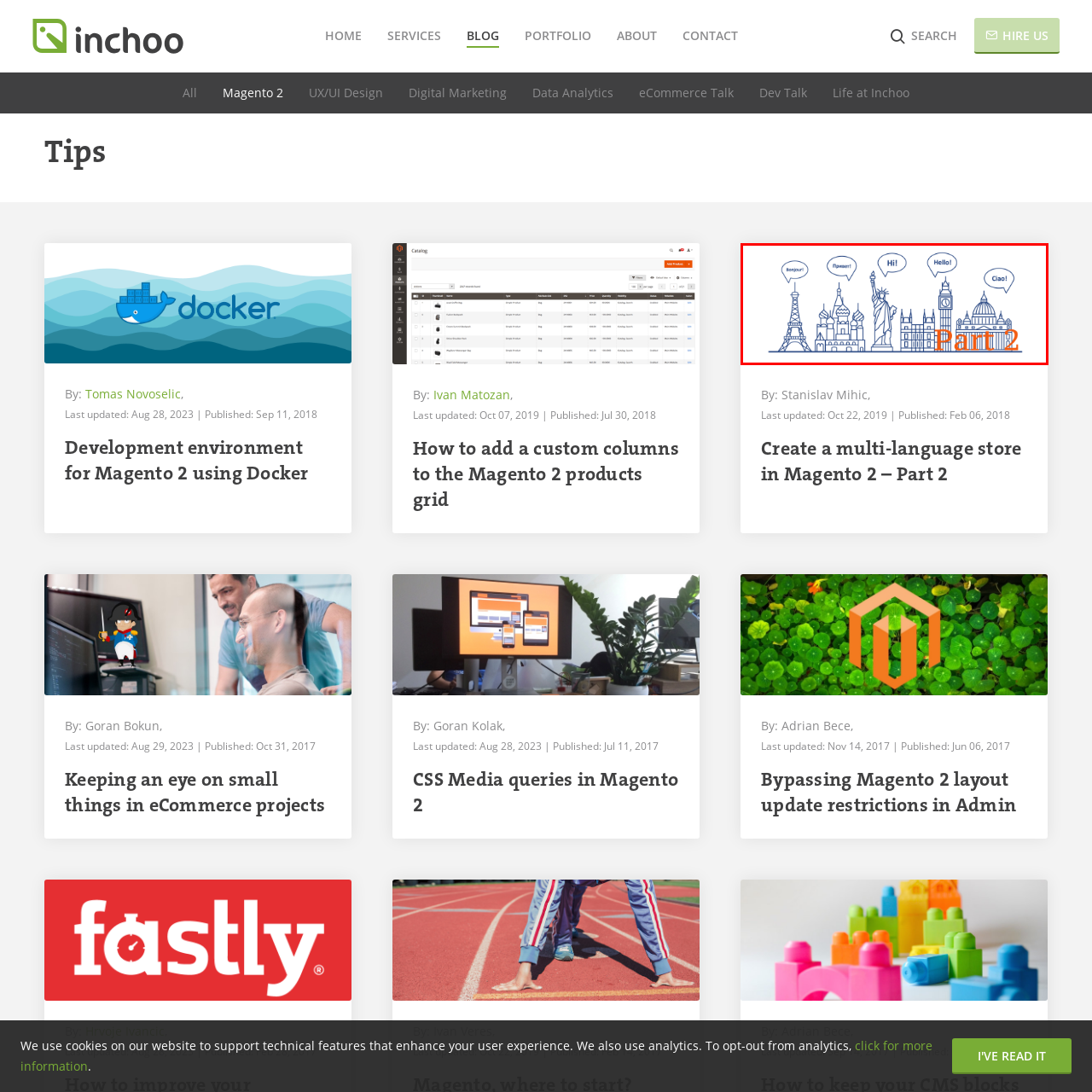Examine the area surrounded by the red box and describe it in detail.

The image features a colorful and engaging illustration showcasing iconic landmarks from various cities around the world, symbolizing a global theme of multilingual communication. Prominently displayed are the Eiffel Tower of Paris, the colorful onion domes of St. Basil's Cathedral in Moscow, the Statue of Liberty from New York City, the famous clock tower known as Big Ben in London, and the grand dome of St. Peter's Basilica in Vatican City. Each landmark is accompanied by speech bubbles containing greetings in different languages, including "Bonjour!" from French, "Present!" possibly referencing Italian, "Hi!" in English, "Hello!" also in English, and "Ciao!" from Italian. The words "Part 2" are highlighted in a bold orange font, suggesting that this image is part of a series focused on creating multi-language stores, possibly in the context of e-commerce or digital platforms, resonating with themes of cultural diversity and connectivity. This visually stimulating representation encourages an inclusive atmosphere for global audiences.